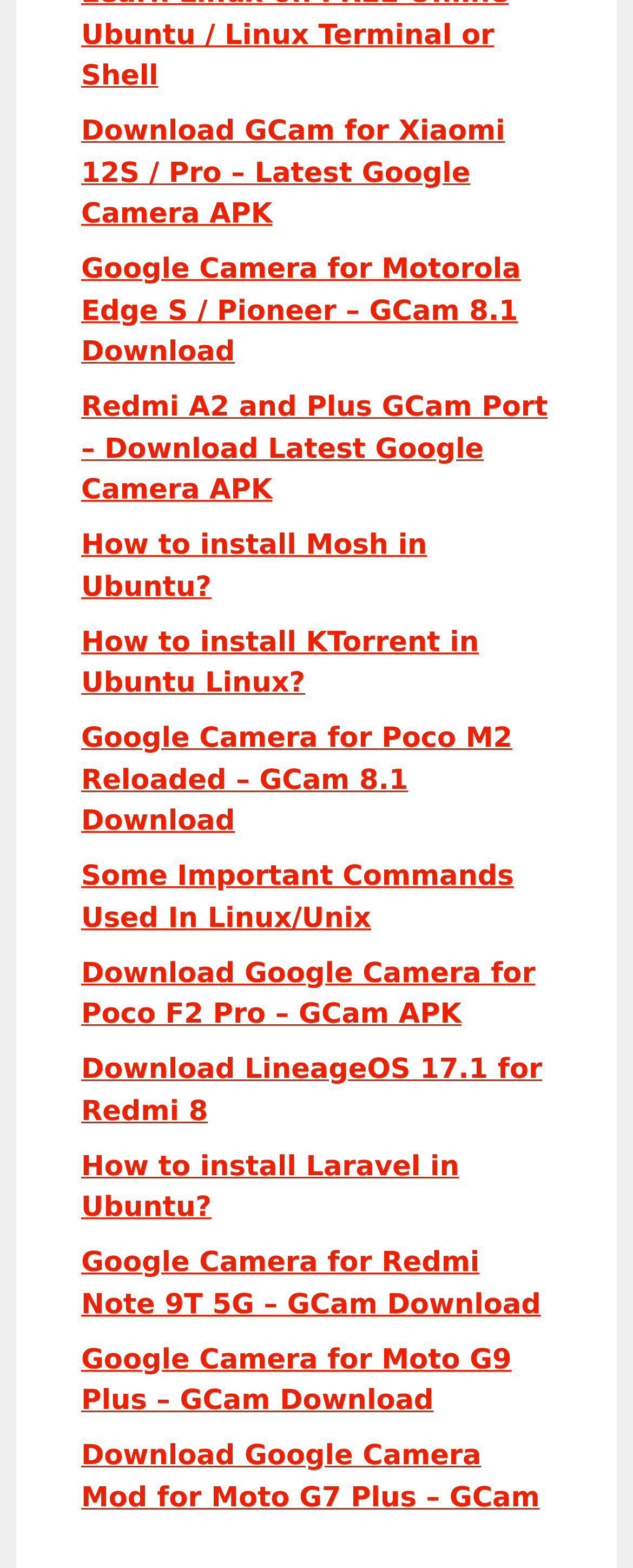Kindly determine the bounding box coordinates for the area that needs to be clicked to execute this instruction: "Get Google Camera for Poco M2 Reloaded".

[0.128, 0.461, 0.809, 0.534]